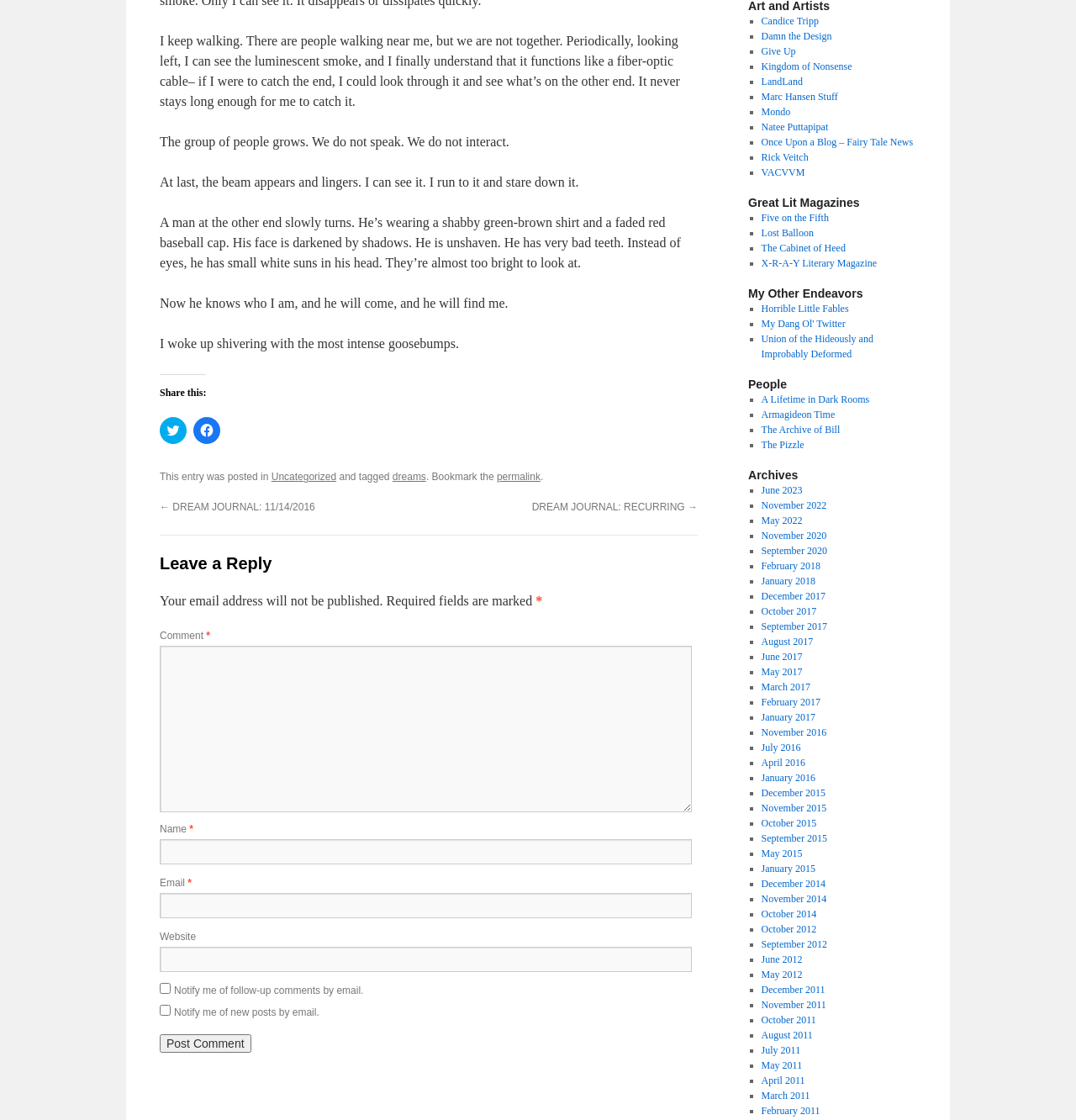Identify the bounding box coordinates for the UI element described as: "X-R-A-Y Literary Magazine". The coordinates should be provided as four floats between 0 and 1: [left, top, right, bottom].

[0.707, 0.23, 0.815, 0.24]